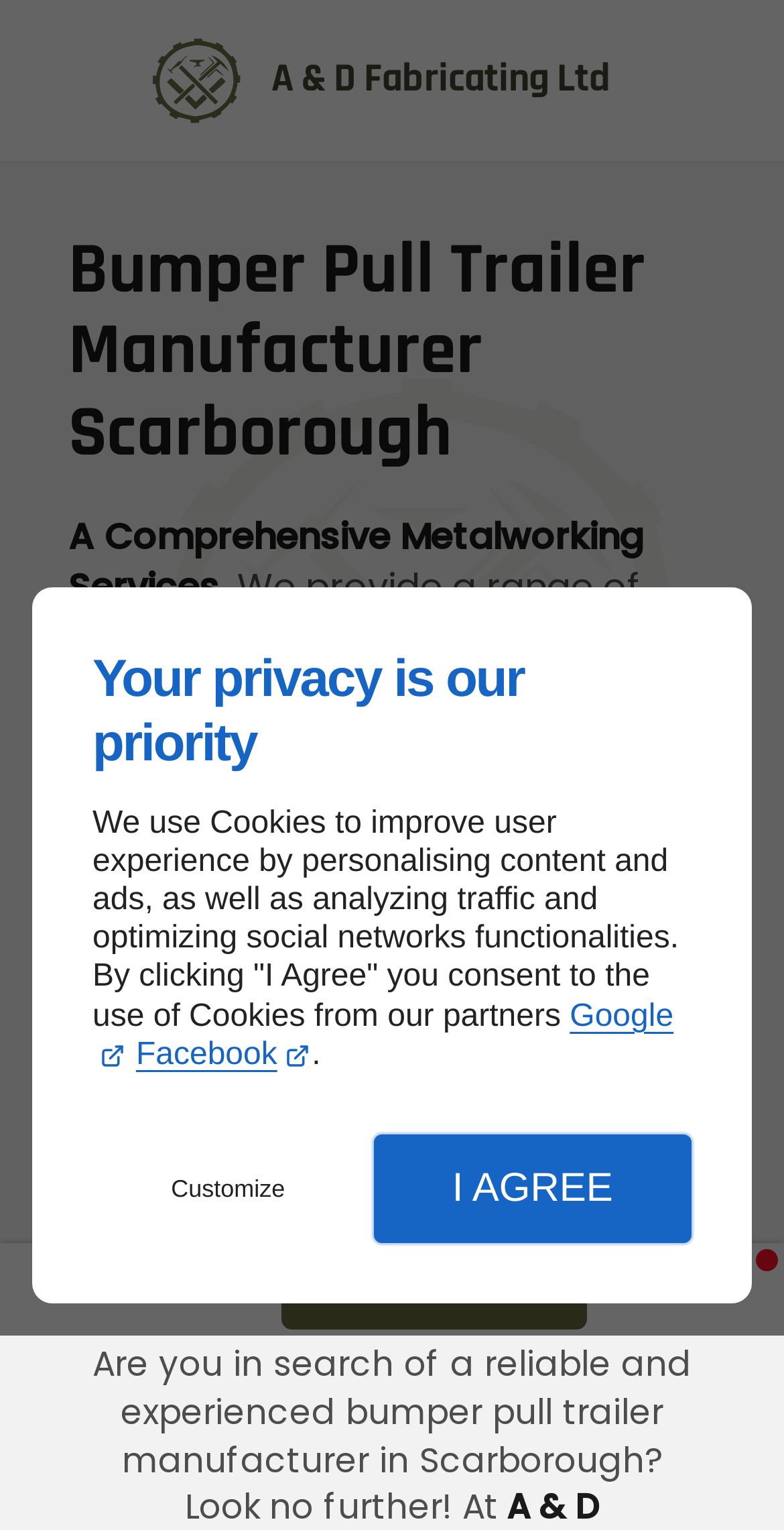Using the information in the image, give a detailed answer to the following question: What can you do with the 'Call Us Today' link?

I found this link on the page, which says 'Call Us Today'. This suggests that clicking on this link will allow you to contact the company, likely by phone.